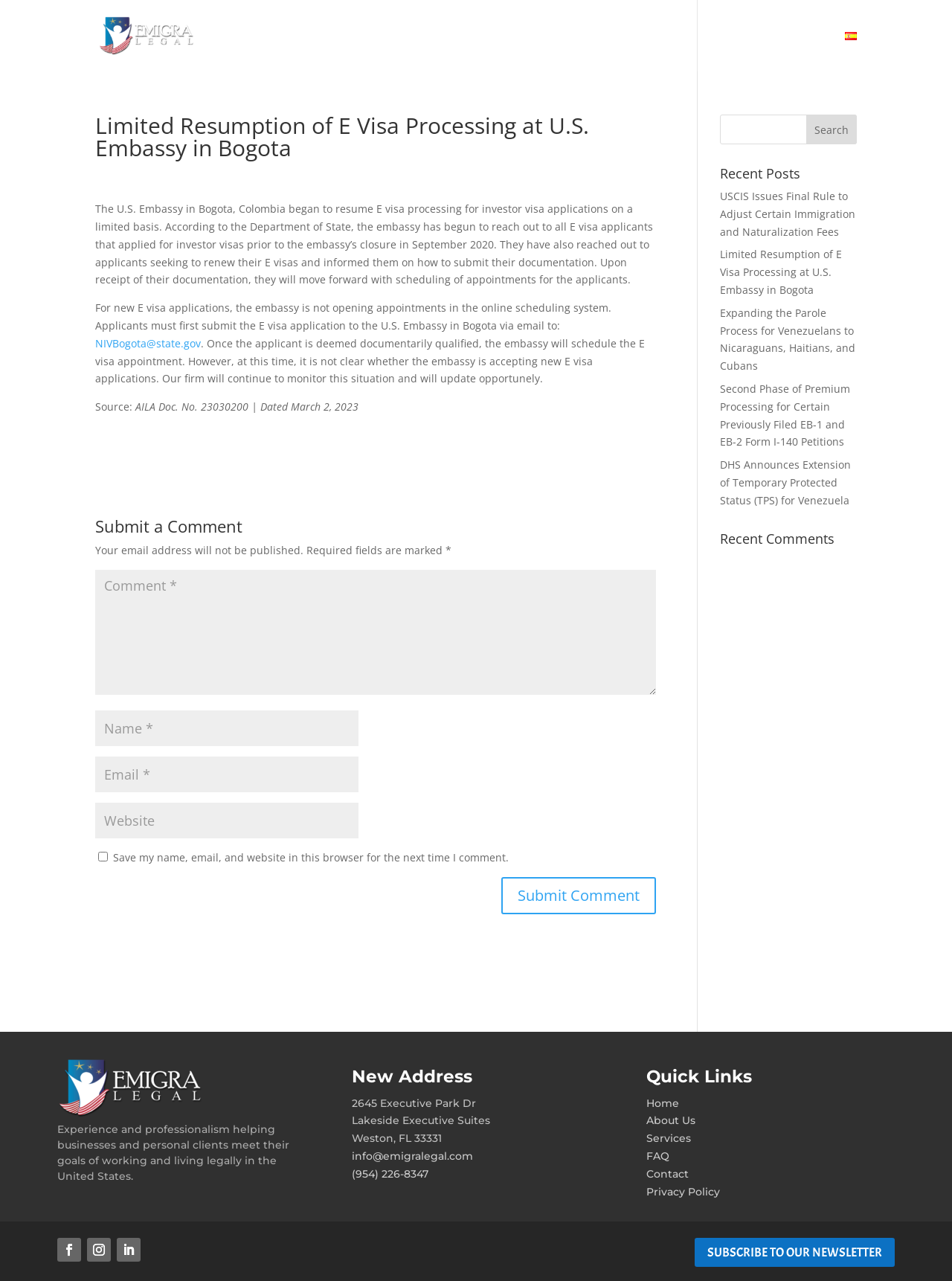Provide the bounding box coordinates of the HTML element described as: "About Us". The bounding box coordinates should be four float numbers between 0 and 1, i.e., [left, top, right, bottom].

[0.679, 0.87, 0.73, 0.88]